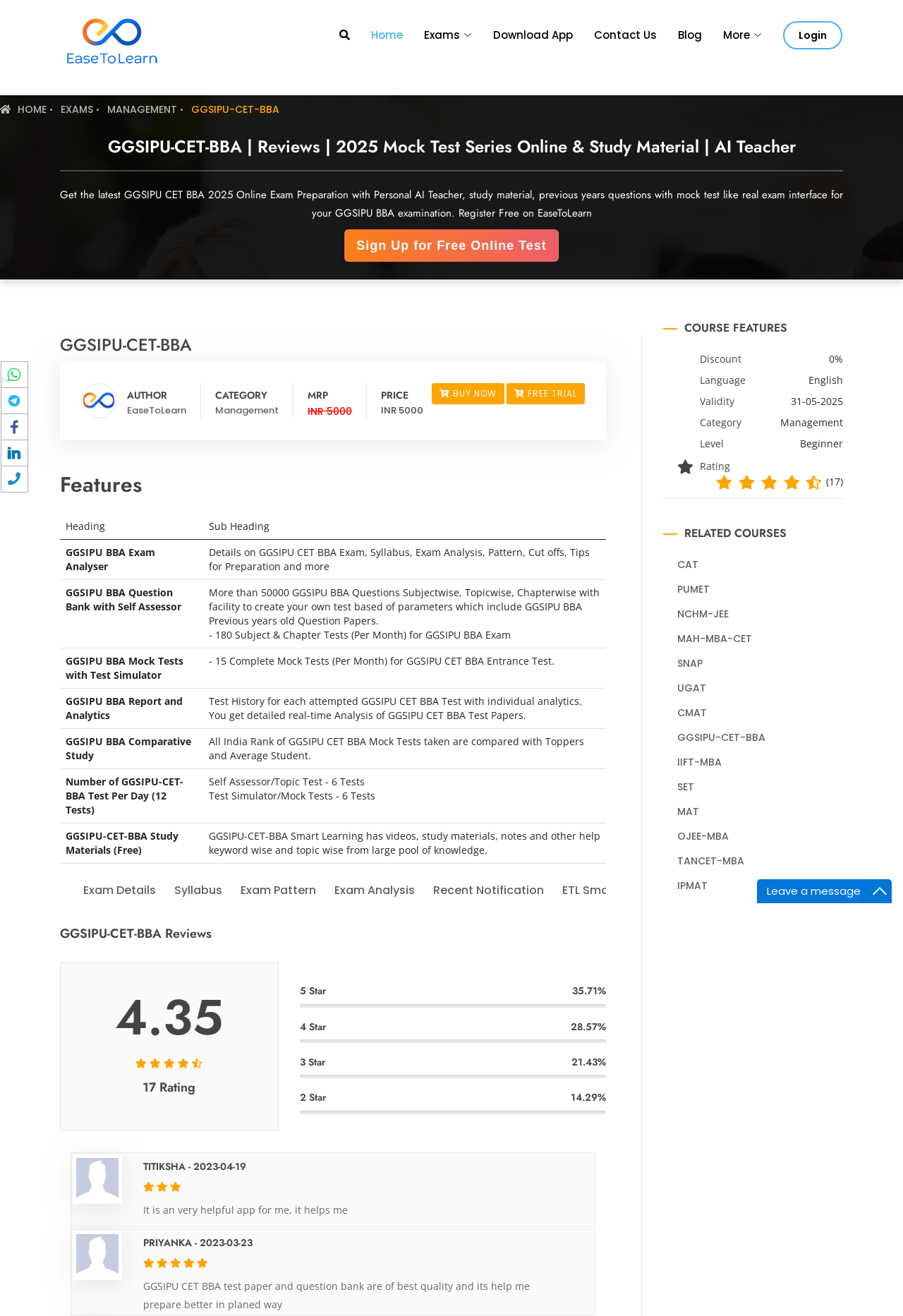Extract the bounding box coordinates of the UI element described: "Contact Us". Provide the coordinates in the format [left, top, right, bottom] with values ranging from 0 to 1.

[0.634, 0.016, 0.727, 0.038]